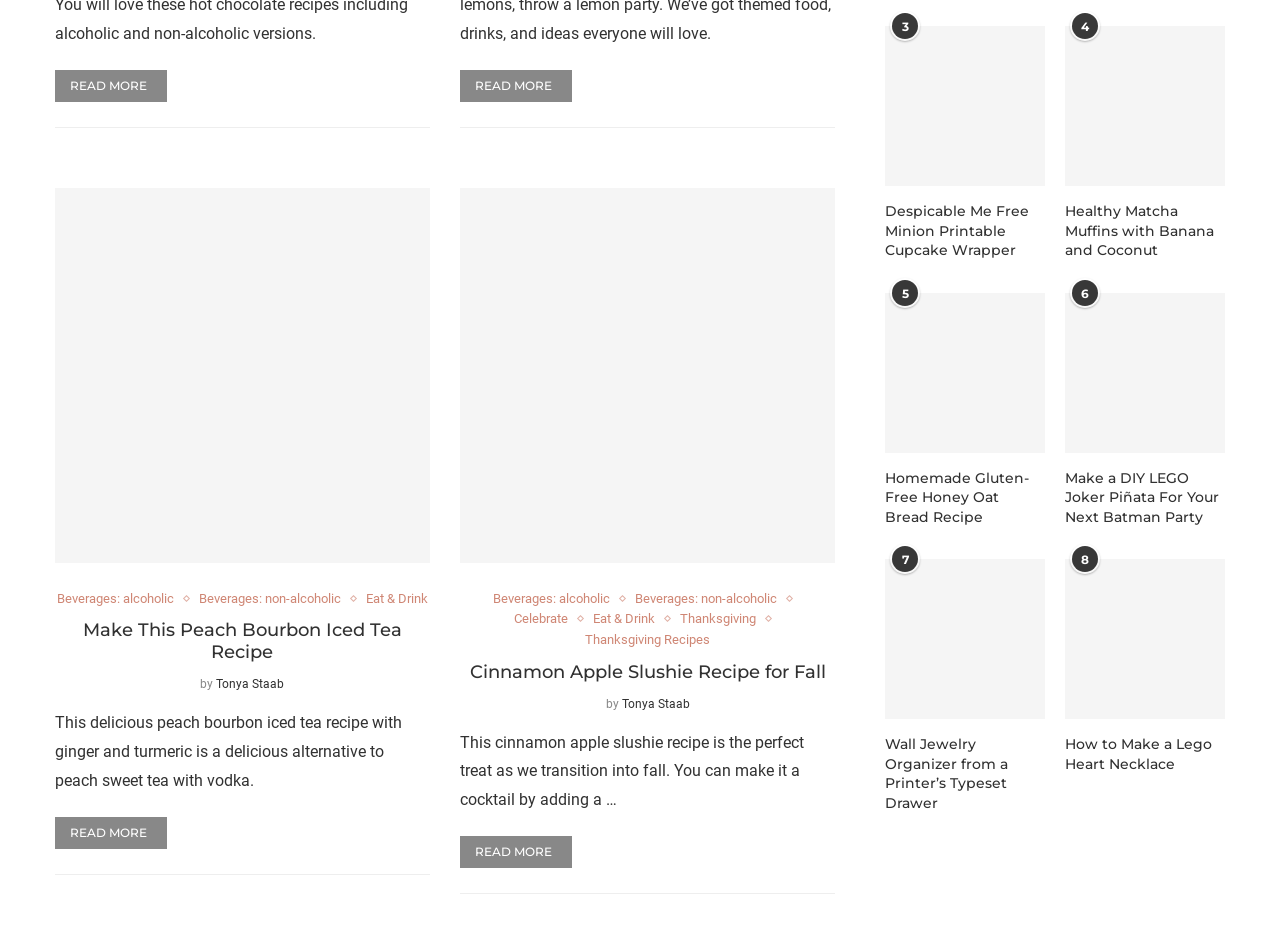Please determine the bounding box coordinates of the element's region to click for the following instruction: "Explore Cinnamon Apple Slushie Recipe for Fall".

[0.36, 0.203, 0.652, 0.606]